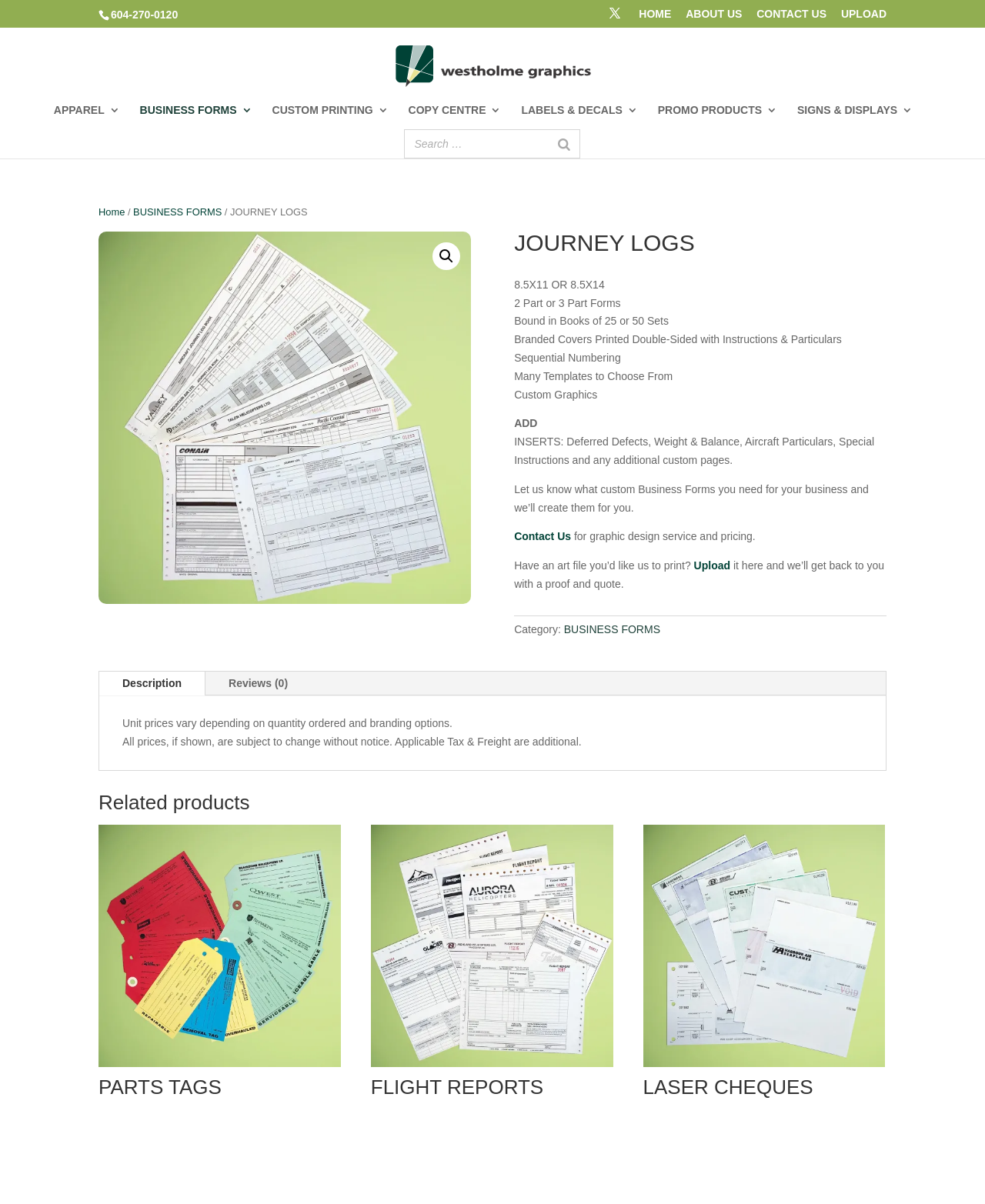Answer the question briefly using a single word or phrase: 
What type of products are featured on the webpage?

Journey Log Books